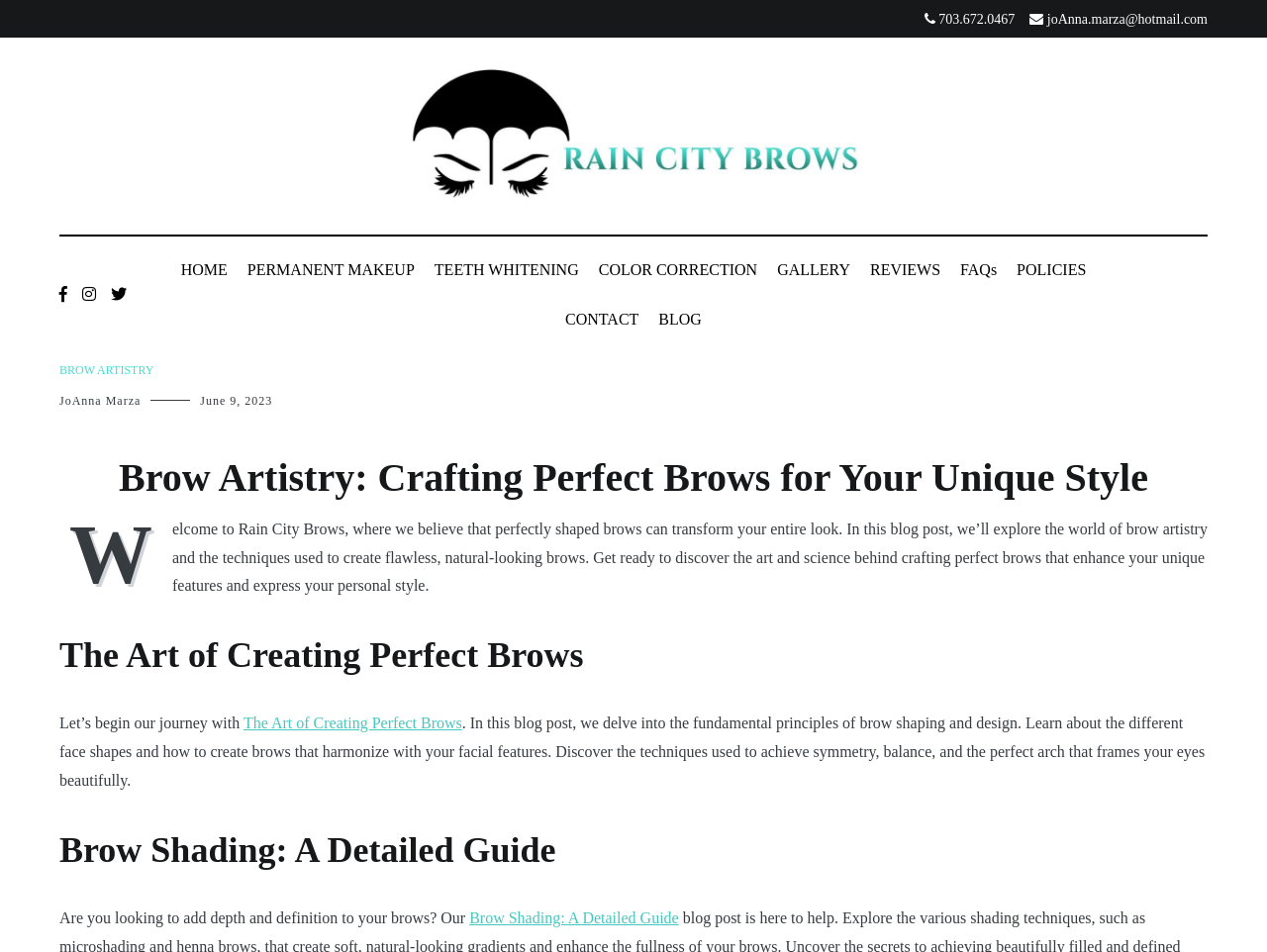Locate the UI element described by TEETH WHITENING and provide its bounding box coordinates. Use the format (top-left x, top-left y, bottom-right x, bottom-right y) with all values as floating point numbers between 0 and 1.

[0.343, 0.259, 0.457, 0.311]